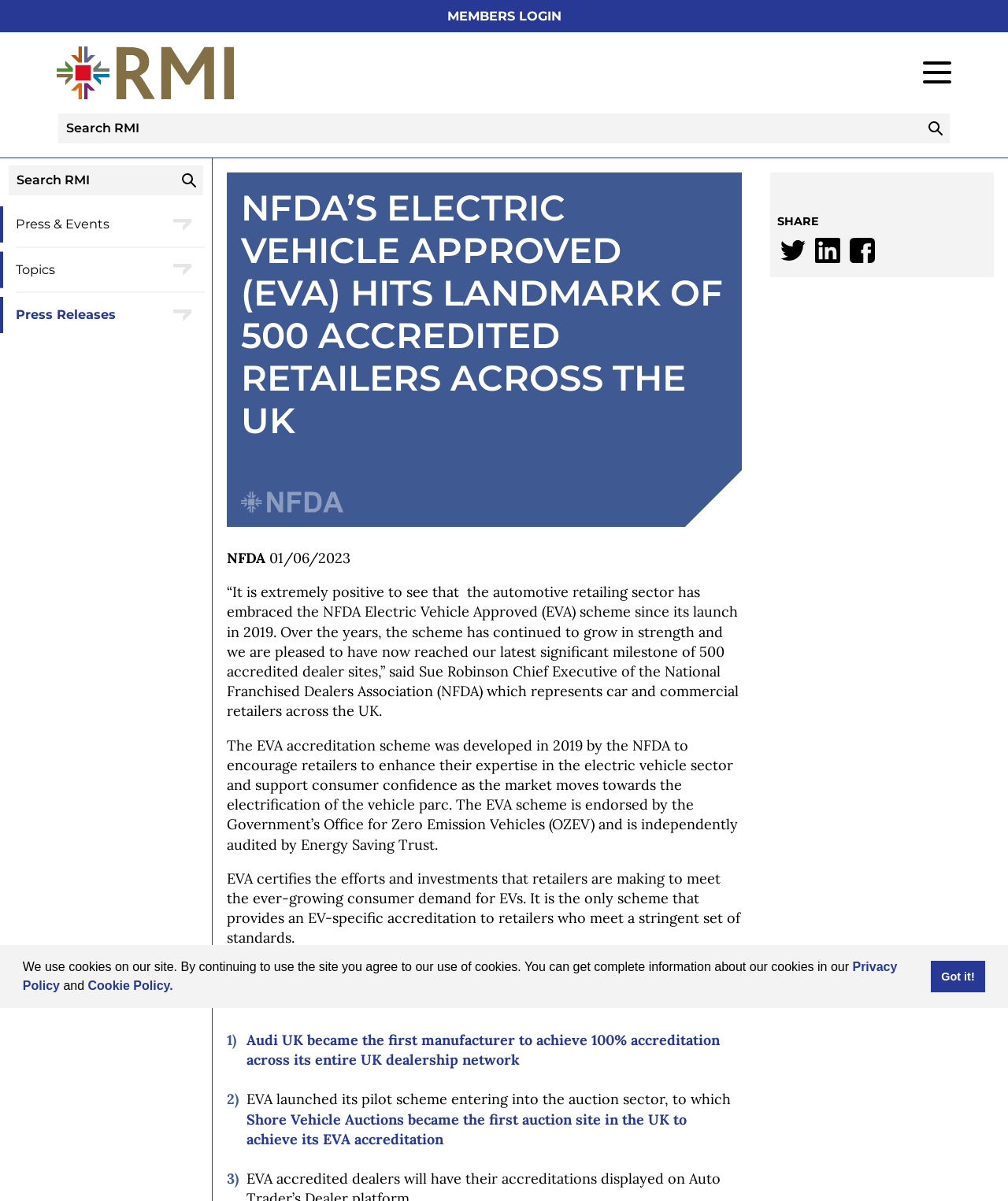Provide an in-depth caption for the contents of the webpage.

This webpage is about the National Franchised Dealers Association (NFDA) and its Electric Vehicle Approved (EVA) scheme. At the top of the page, there is a cookie consent dialog with a button to learn more about cookies and a button to dismiss the message. Below the dialog, there is a members' login link and a link to the Retail Motor Industry Federation.

The main content of the page is divided into two sections. On the left side, there is a navigation menu with links to various sections, including "About the RMI", "Associations", "Membership", "Press & Events", "Policy", and "Contact". Each link has a "Show children" button next to it.

On the right side, there is a main article with a heading that reads "NFDA'S ELECTRIC VEHICLE APPROVED (EVA) HITS LANDMARK OF 500 ACCREDITED RETAILERS ACROSS THE UK". The article has a date stamp of "01/06/2023" and features a quote from Sue Robinson, Chief Executive of the NFDA. The article discusses the EVA accreditation scheme, which was developed to encourage retailers to enhance their expertise in the electric vehicle sector and support consumer confidence.

Below the article, there are several paragraphs of text that provide more information about the EVA scheme, including its endorsement by the Government's Office for Zero Emission Vehicles (OZEV) and its independent auditing by Energy Saving Trust. The text also mentions that the scheme has recently had several success stories, including Audi UK becoming the first manufacturer to achieve 100% accreditation across its entire UK dealership network.

At the bottom of the page, there are social media links to share the article on Twitter, LinkedIn, and Facebook. There are also several "Go back" buttons scattered throughout the page, which may be used to navigate back to previous sections or pages.